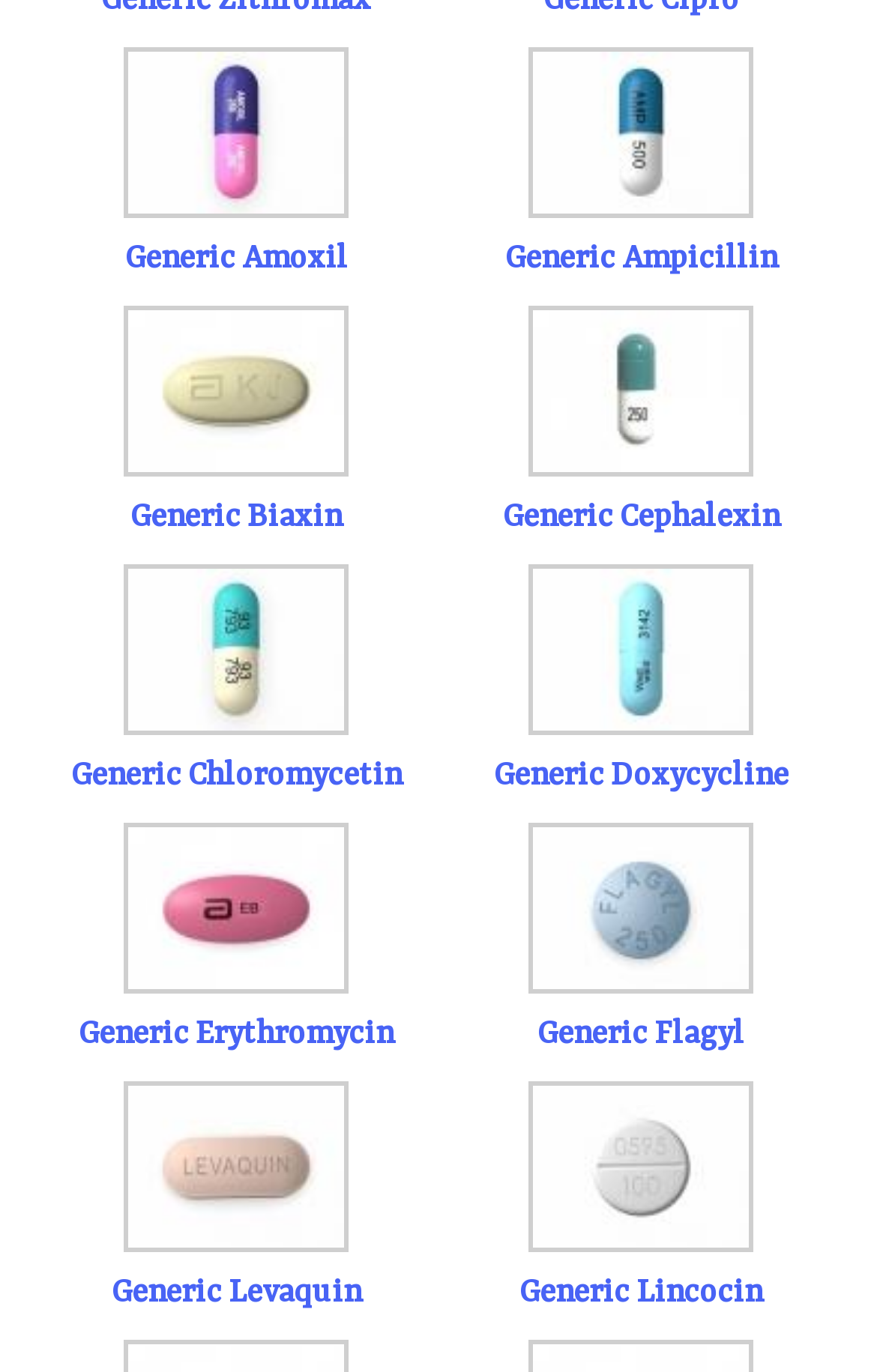Given the description Generic Amoxil, predict the bounding box coordinates of the UI element. Ensure the coordinates are in the format (top-left x, top-left y, bottom-right x, bottom-right y) and all values are between 0 and 1.

[0.142, 0.175, 0.396, 0.201]